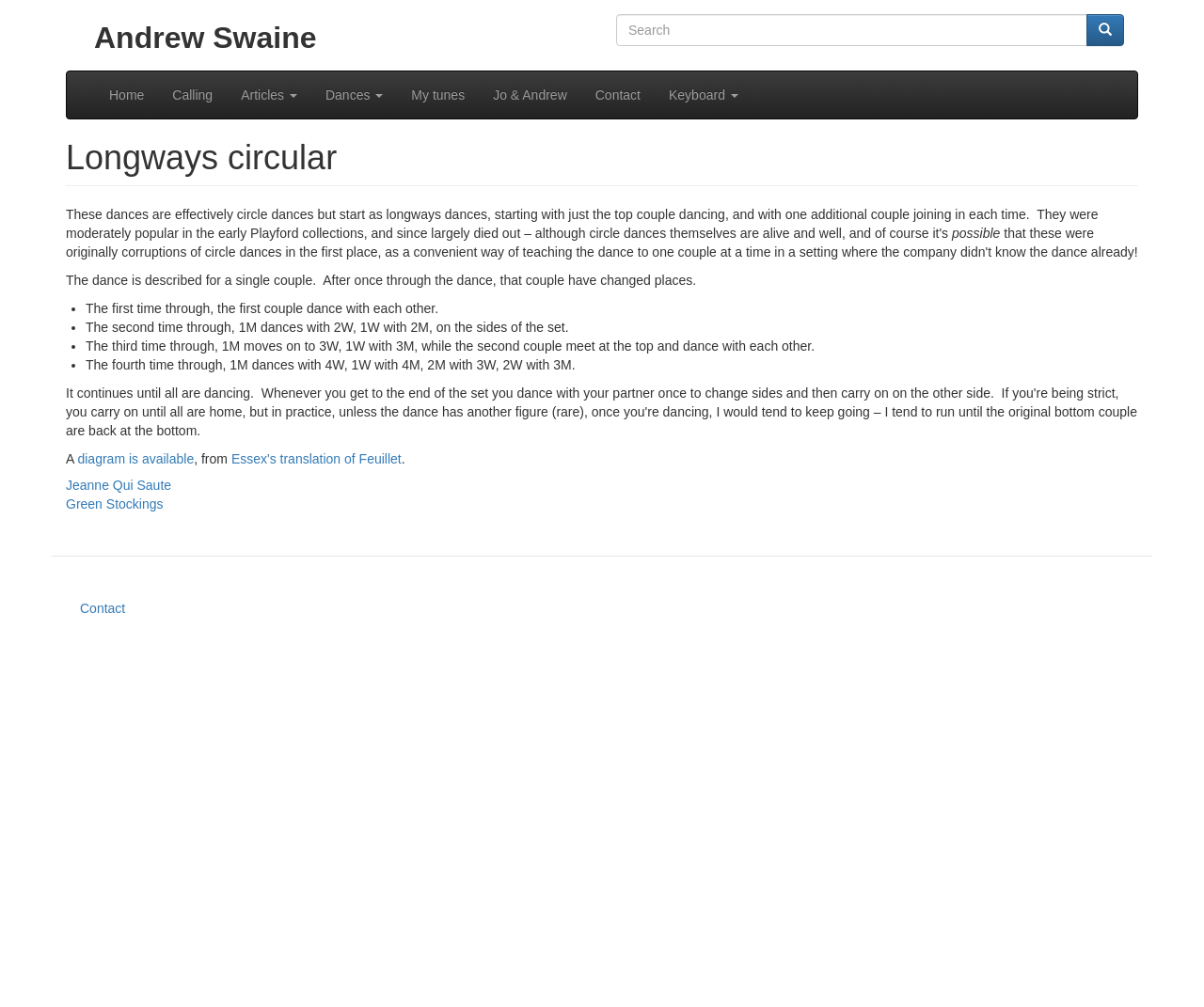Please identify the bounding box coordinates of the element I should click to complete this instruction: 'Contact Andrew Swaine'. The coordinates should be given as four float numbers between 0 and 1, like this: [left, top, right, bottom].

[0.055, 0.585, 0.945, 0.622]